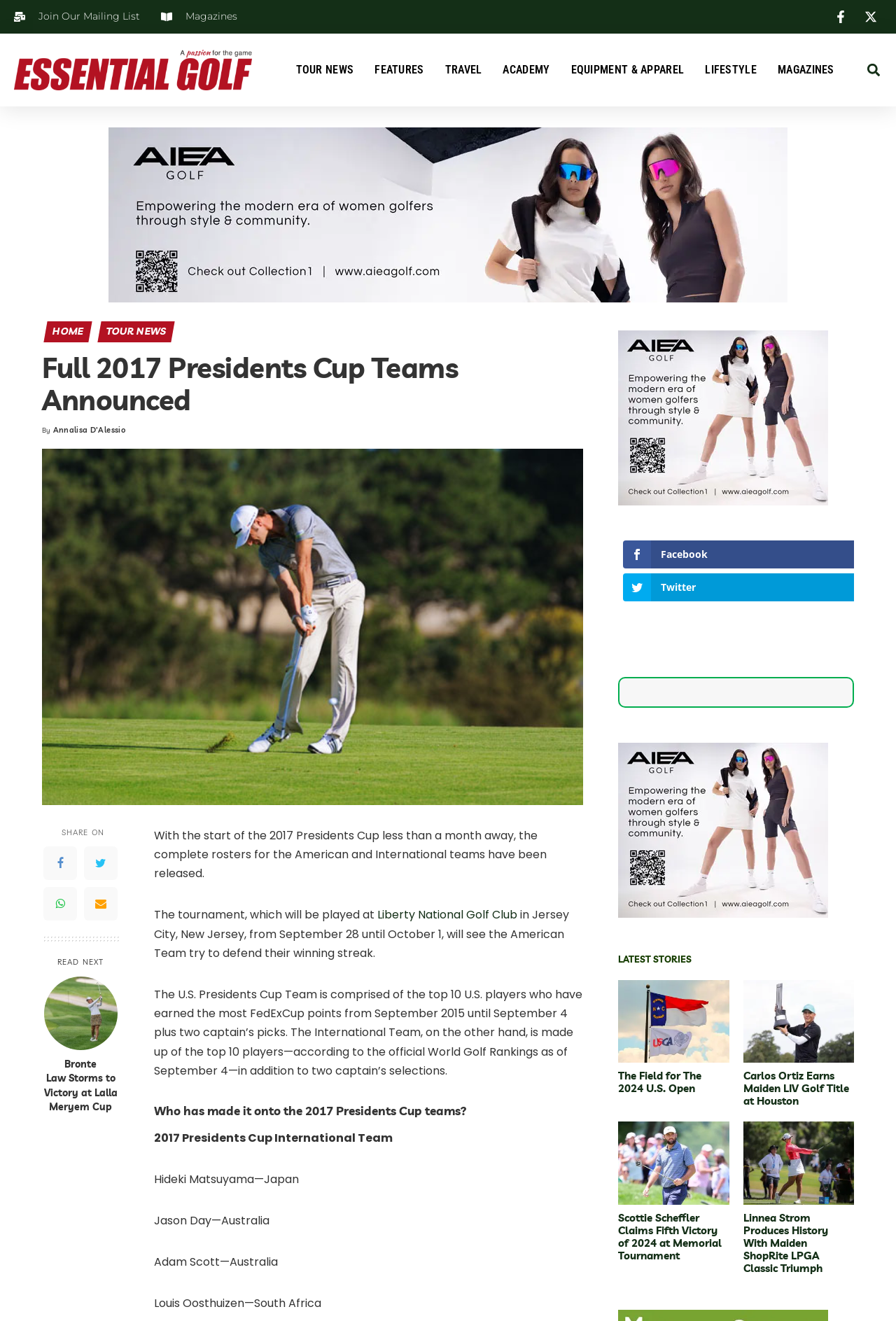Could you please study the image and provide a detailed answer to the question:
How many teams are mentioned in the article?

The article mentions the American Team and the International Team, which are the two teams participating in the Presidents Cup.